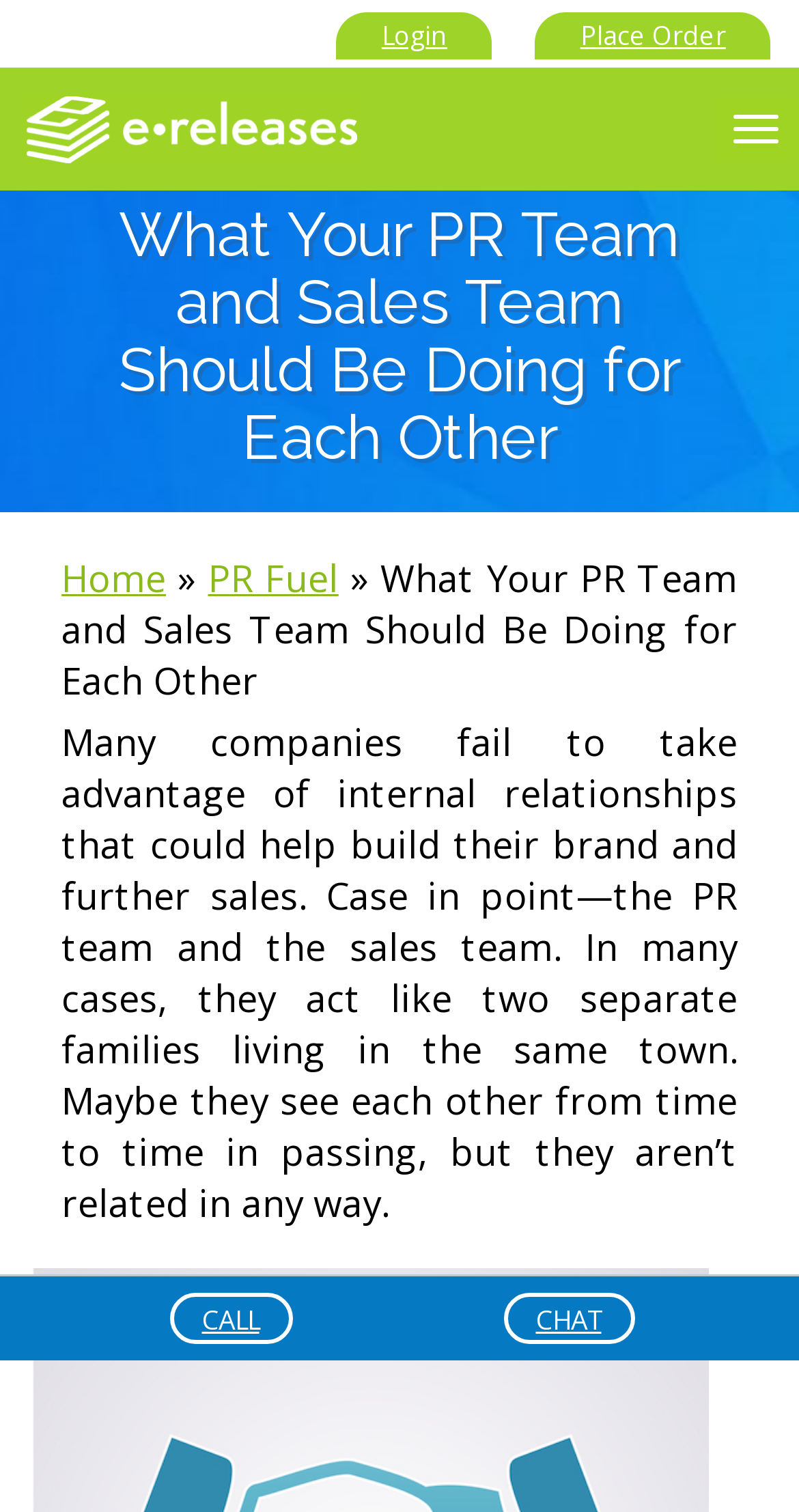Please identify the bounding box coordinates of the area I need to click to accomplish the following instruction: "Chat with the company".

[0.629, 0.855, 0.794, 0.889]